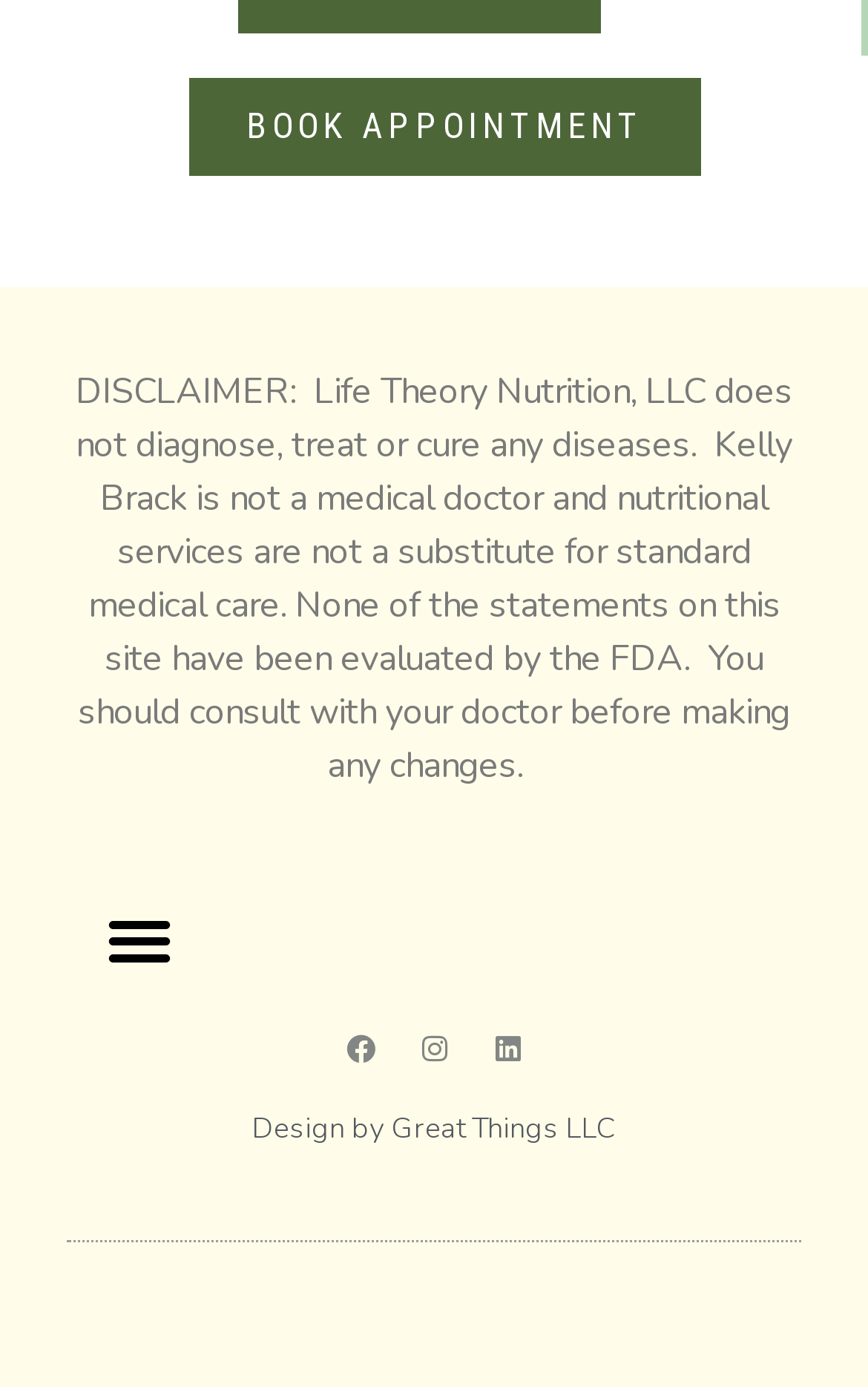What is the tone of the disclaimer?
Can you provide a detailed and comprehensive answer to the question?

The disclaimer text has a cautionary tone, warning users that Kelly Brack's services are not a substitute for standard medical care and that they should consult with their doctor before making any changes.